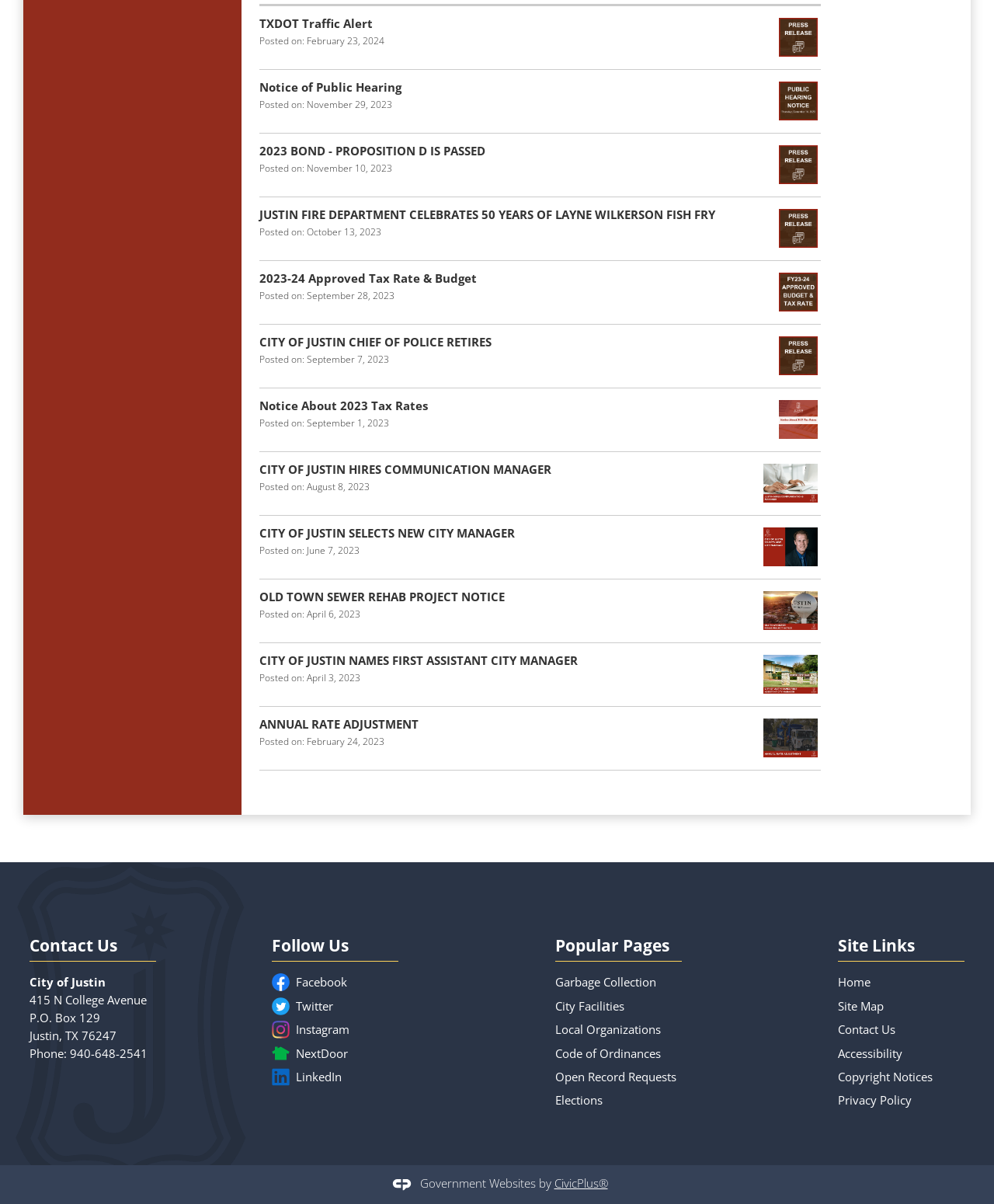Please identify the coordinates of the bounding box for the clickable region that will accomplish this instruction: "Check FY 2023-24 Proposed Budget".

[0.78, 0.329, 0.826, 0.367]